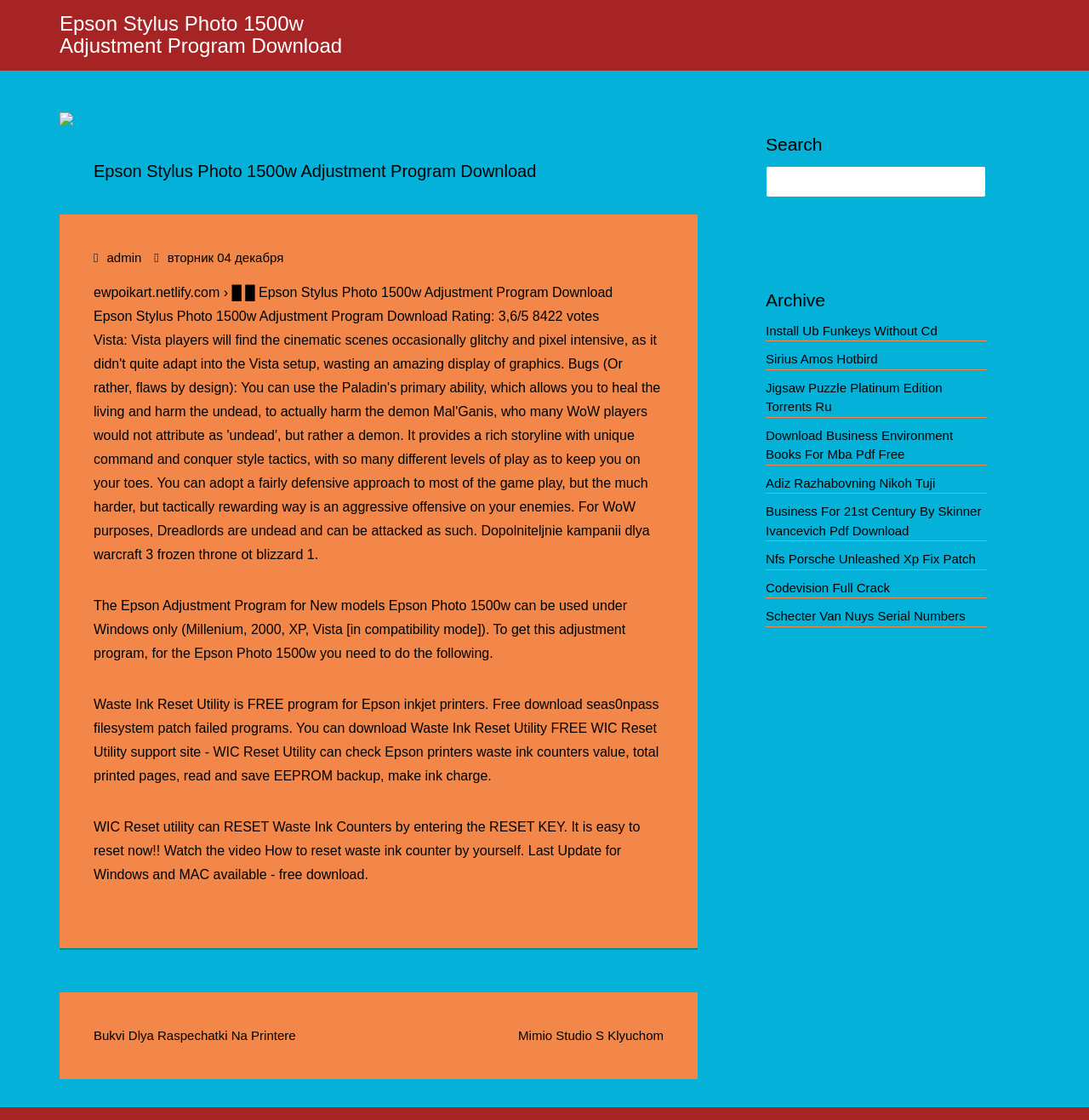What is the purpose of the Waste Ink Reset Utility?
Based on the image content, provide your answer in one word or a short phrase.

To reset waste ink counters